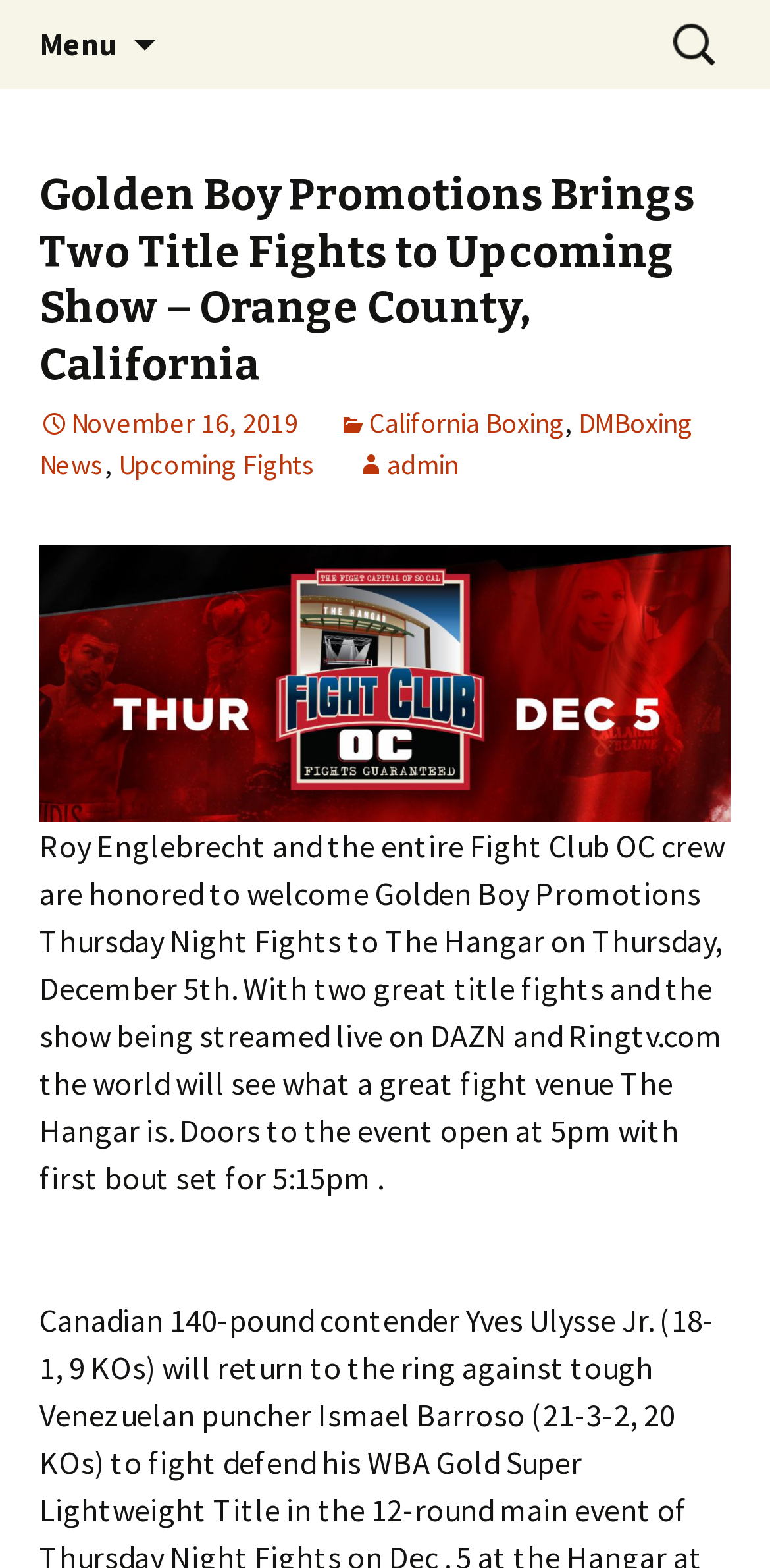Find the bounding box coordinates of the element you need to click on to perform this action: 'Read the article about Golden Boy Promotions'. The coordinates should be represented by four float values between 0 and 1, in the format [left, top, right, bottom].

[0.051, 0.107, 0.949, 0.251]